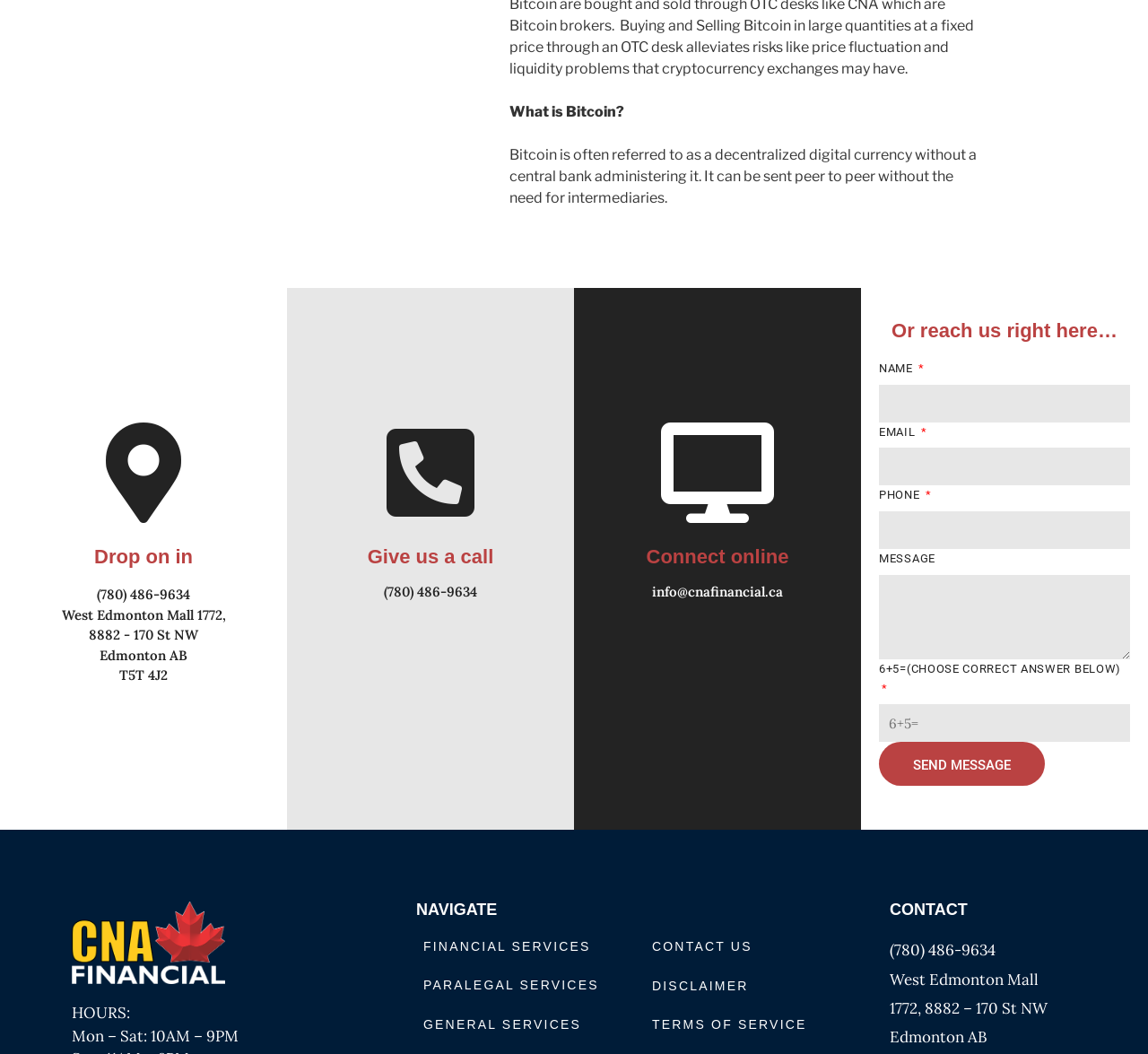With reference to the screenshot, provide a detailed response to the question below:
What is the purpose of the form on the webpage?

I found the form on the webpage, which has fields for name, email, phone, and message, and a send button. This suggests that the purpose of the form is to send a message to the business.